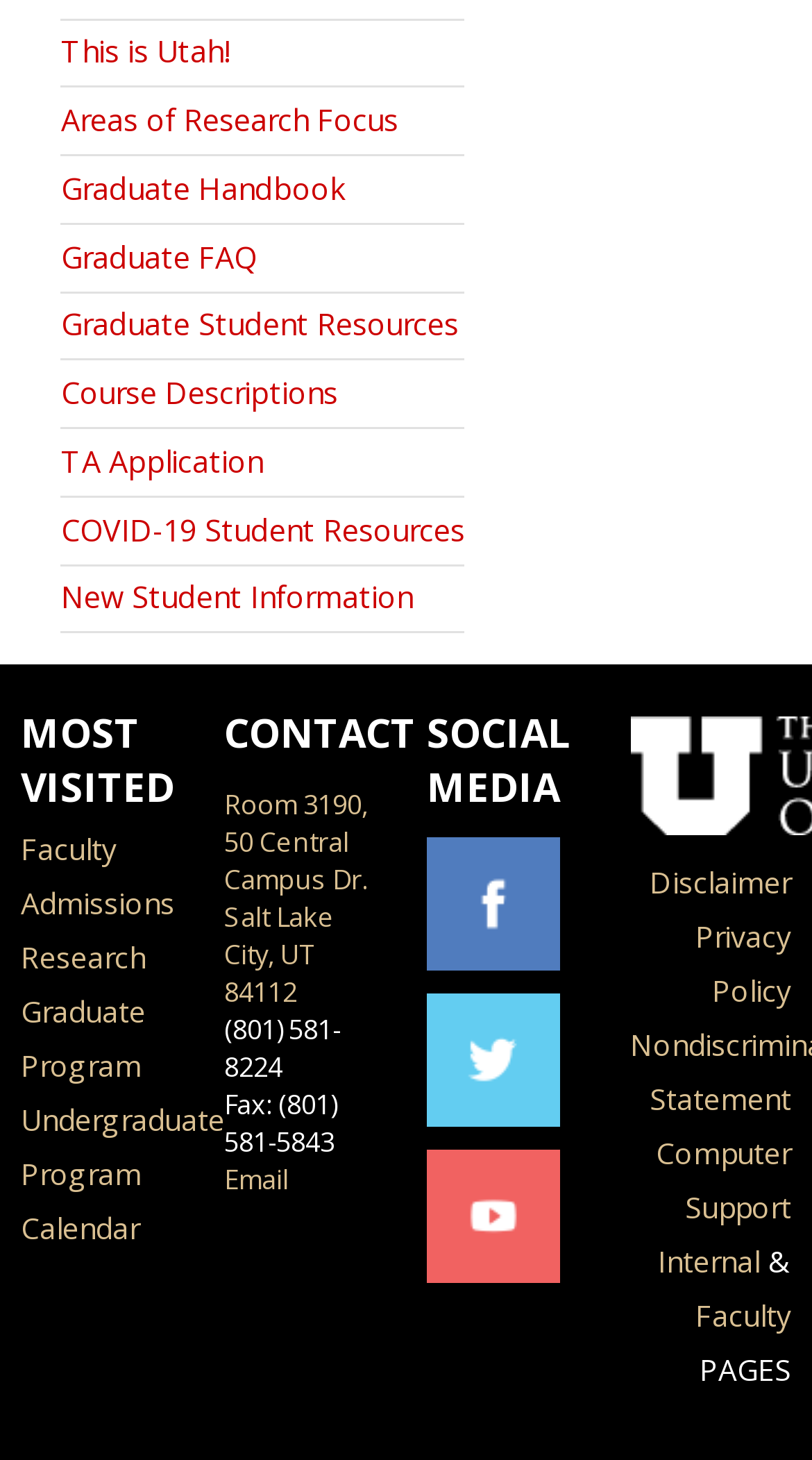Determine the bounding box coordinates of the element that should be clicked to execute the following command: "Click on 'This is Utah!' link".

[0.075, 0.022, 0.283, 0.049]